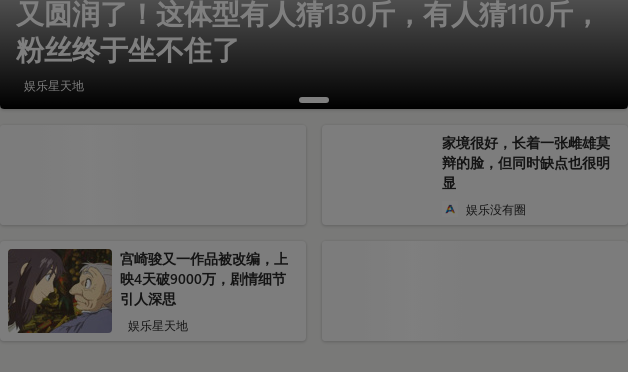Utilize the details in the image to give a detailed response to the question: What topic is the webpage discussing?

The webpage appears to be discussing celebrity body image and public speculation, as hinted by the headline and the additional snippets of related content below it, which suggests a mix of discussions surrounding this topic.